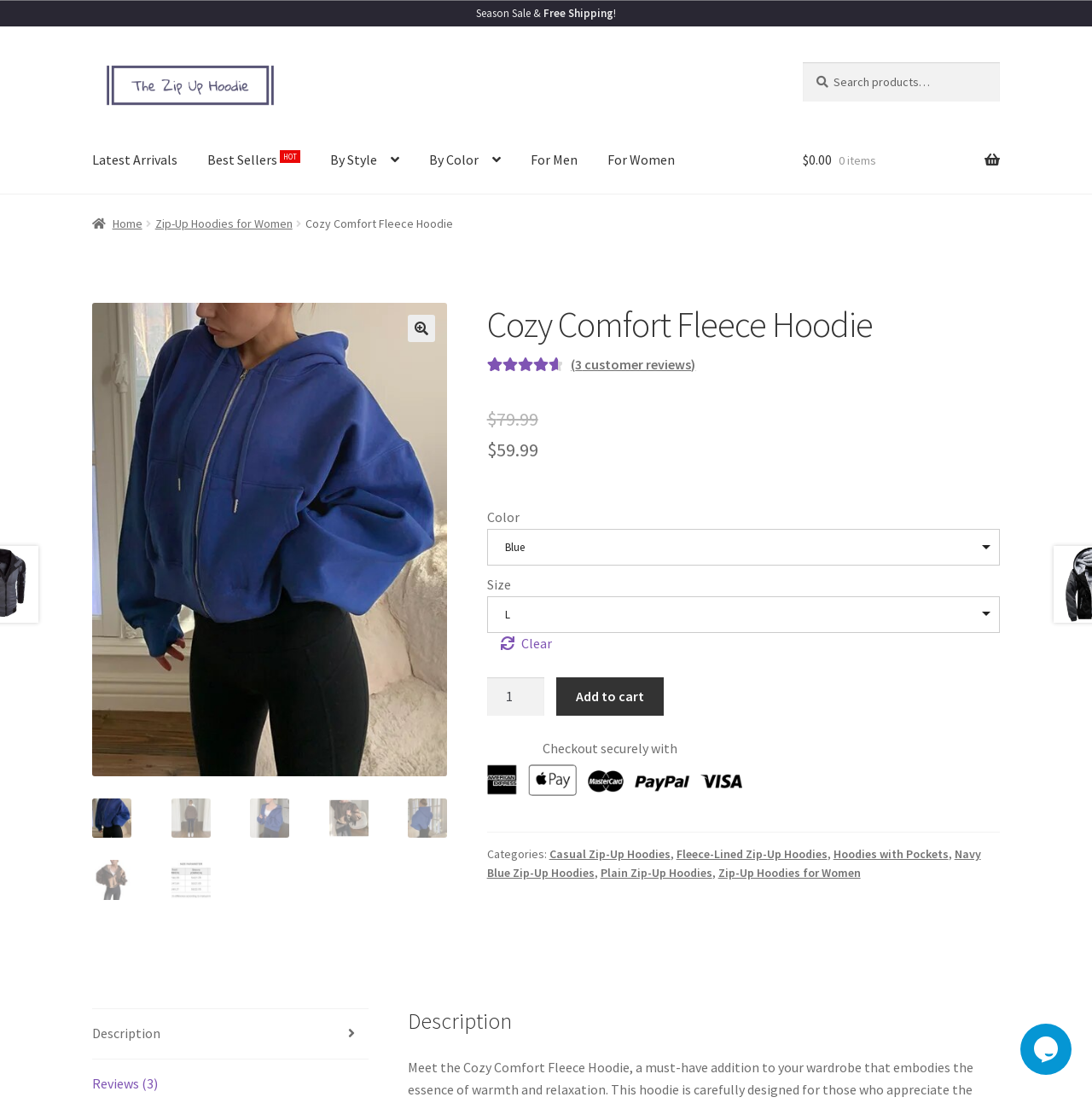Please identify and generate the text content of the webpage's main heading.

Cozy Comfort Fleece Hoodie